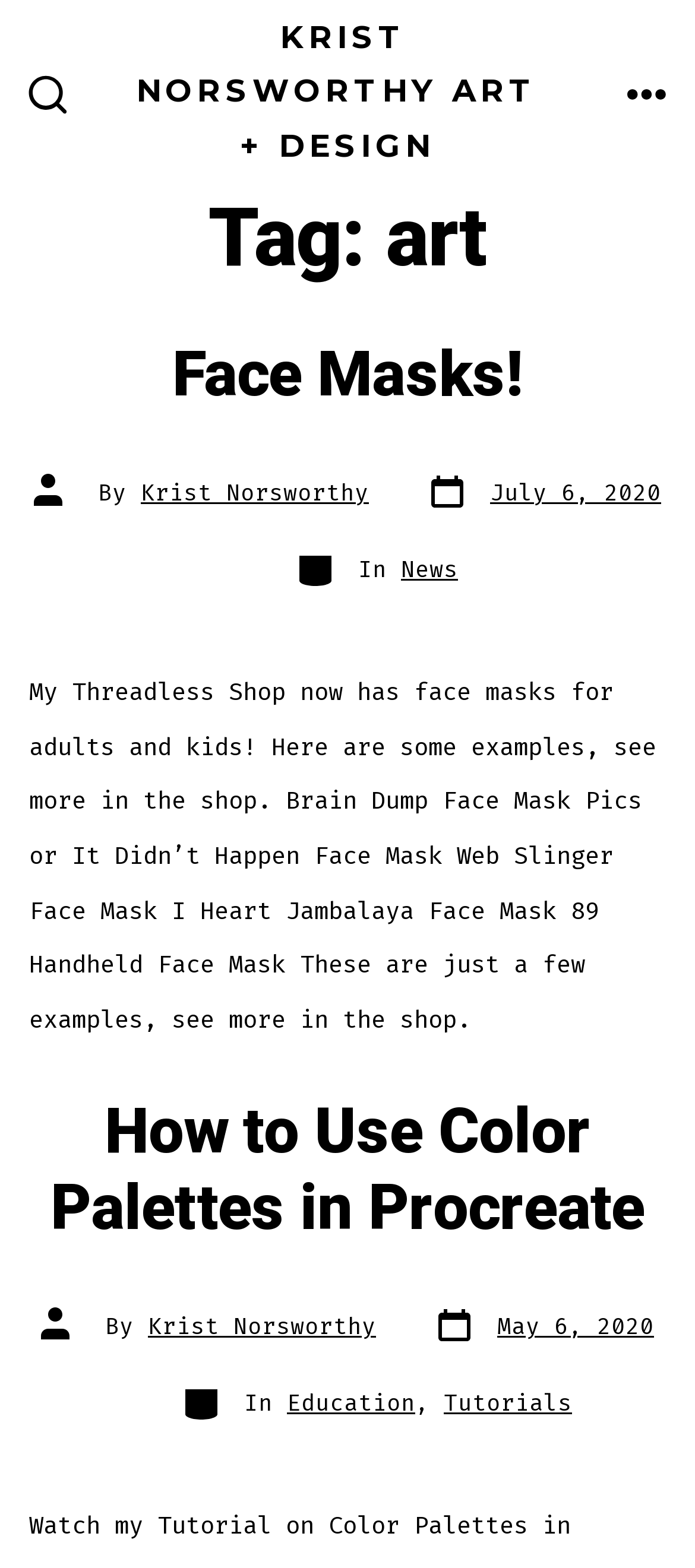Write an elaborate caption that captures the essence of the webpage.

The webpage is an art and design portfolio website for Krist Norsworthy. At the top left, there is a search toggle button with a small image next to it. On the top right, there is a link to the website's main page, "KRIST NORSWORTHY ART + DESIGN", and a menu button with an image. 

Below the top section, there is a heading "Tag: art" that spans the entire width of the page. Underneath, there are two articles, each with a header section and a main content section. 

The first article has a heading "Face Masks!" with a link to the same title. The article also includes information about the post author, Krist Norsworthy, and the post date, July 6, 2020. Additionally, there are categories listed, including "News". The main content of the article is a text block that discusses the availability of face masks in the author's Threadless Shop.

The second article has a heading "How to Use Color Palettes in Procreate" with a link to the same title. This article also includes information about the post author, Krist Norsworthy, and the post date, May 6, 2020. The categories listed include "Education" and "Tutorials". The main content of the article is not explicitly described, but it likely relates to the topic of using color palettes in Procreate.